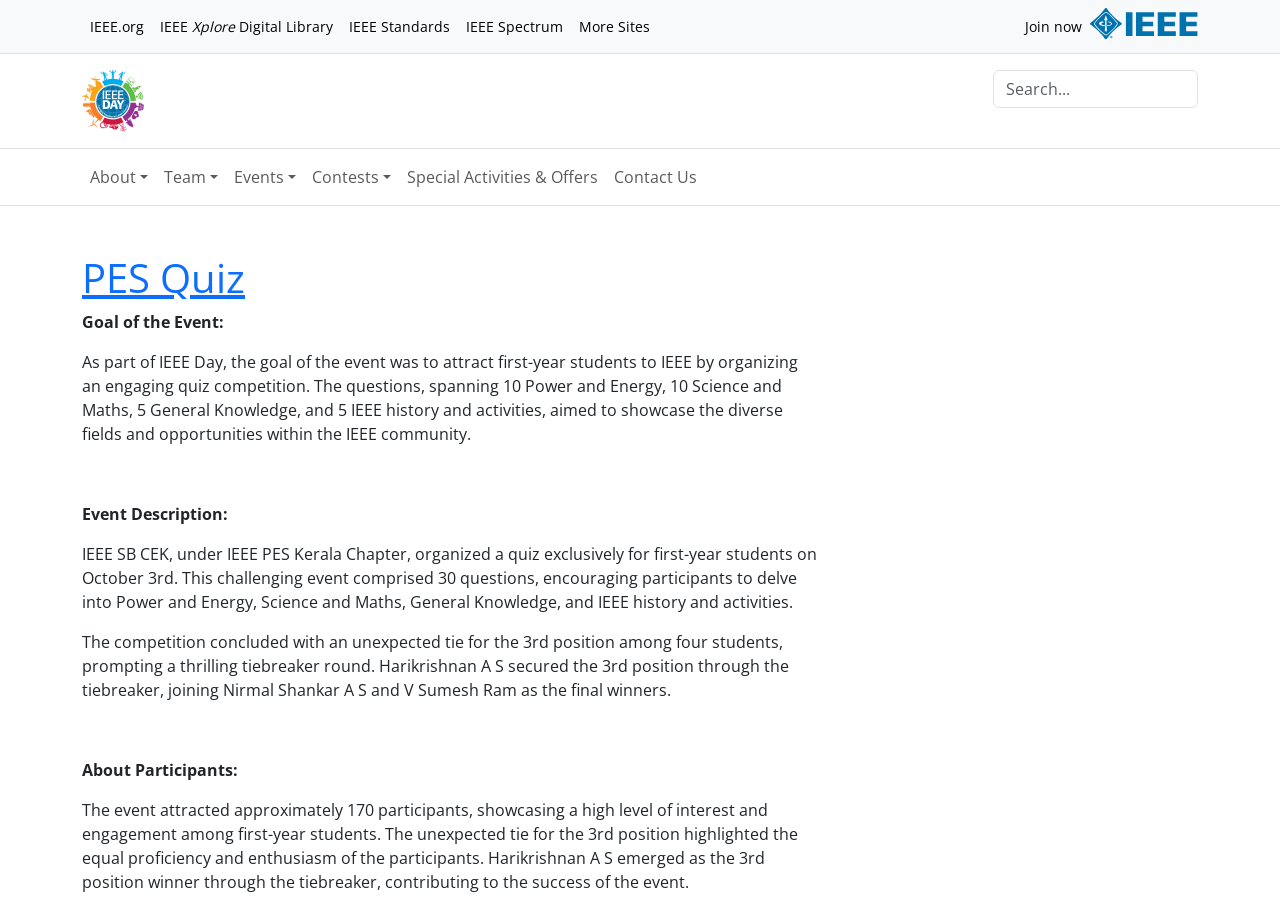Carefully observe the image and respond to the question with a detailed answer:
What were the categories of questions in the quiz competition?

The questions in the quiz competition spanned 10 Power and Energy, 10 Science and Maths, 5 General Knowledge, and 5 IEEE history and activities, aiming to showcase the diverse fields and opportunities within the IEEE community.